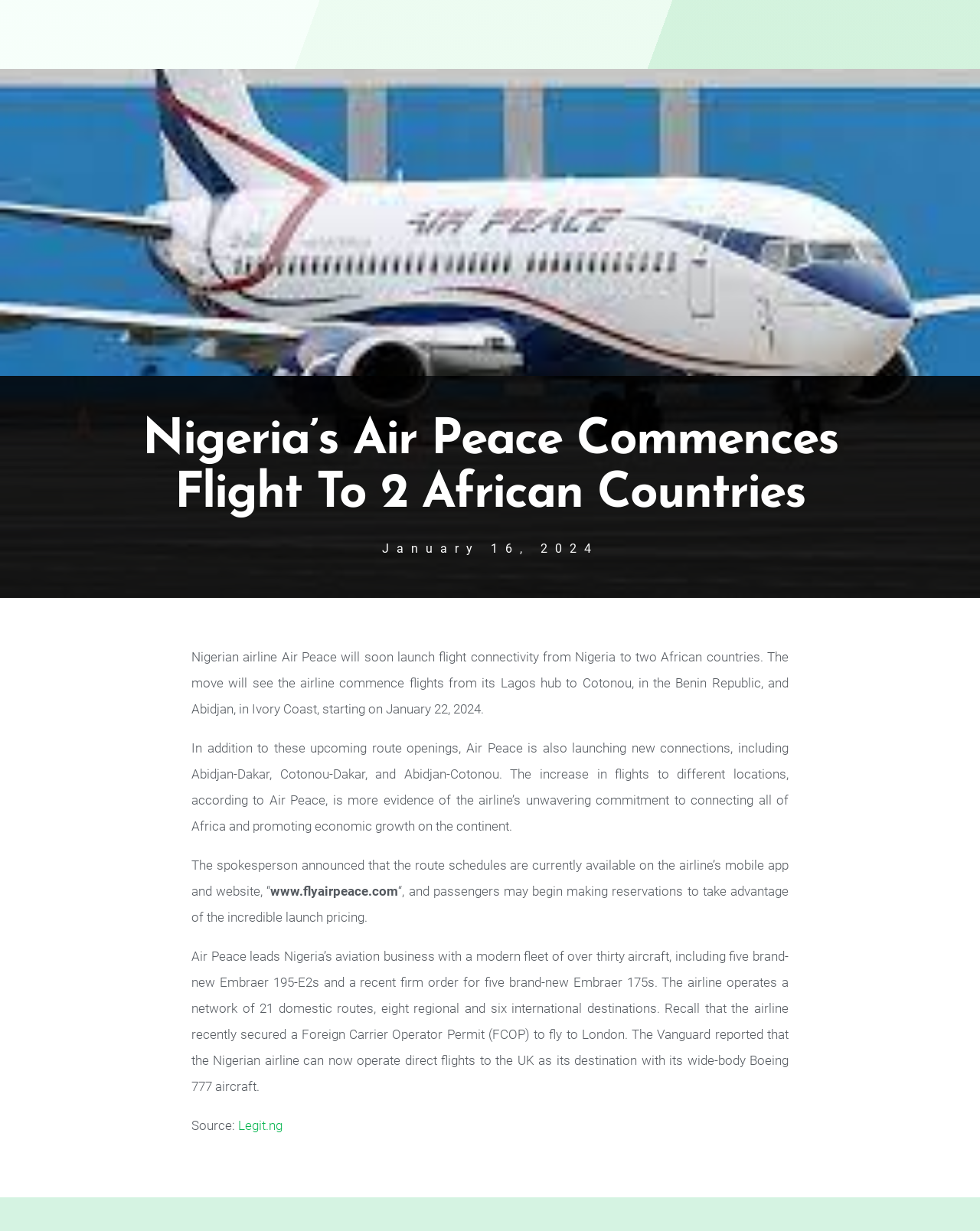Provide an in-depth caption for the webpage.

The webpage is about Nigeria's Air Peace commencing flights to two African countries. At the top right corner, there is a "REGISTER" button. The main heading "Nigeria’s Air Peace Commences Flight To 2 African Countries" is located near the top center of the page. Below the heading, there is a link to the date "January 16, 2024" positioned slightly to the right.

The main content of the webpage consists of four paragraphs of text. The first paragraph explains that Air Peace will launch flights from Lagos to Cotonou and Abidjan, starting on January 22, 2024. The second paragraph mentions the airline's additional new connections, including Abidjan-Dakar, Cotonou-Dakar, and Abidjan-Cotonou. The third paragraph informs that the route schedules are available on the airline's mobile app and website, with a link to "www.flyairpeace.com" provided. The fourth paragraph describes Air Peace's fleet and network of routes, including its recent permit to fly to London.

At the bottom of the page, there is a "Source:" label, followed by a link to "Legit.ng". Overall, the webpage contains five paragraphs of text, one link to a date, one link to a website, and one link to a source.